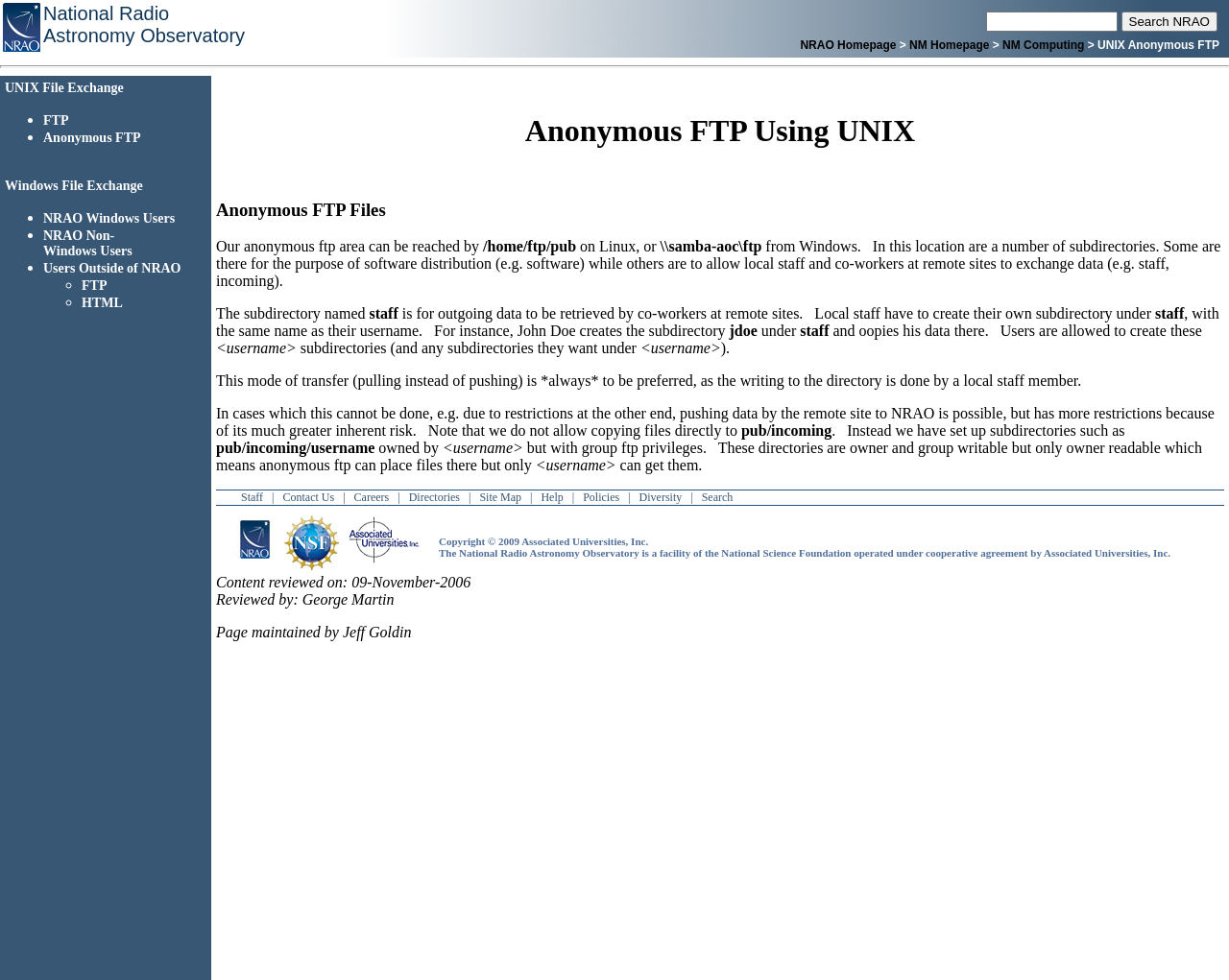Please specify the bounding box coordinates for the clickable region that will help you carry out the instruction: "Contact Us".

[0.225, 0.501, 0.277, 0.515]